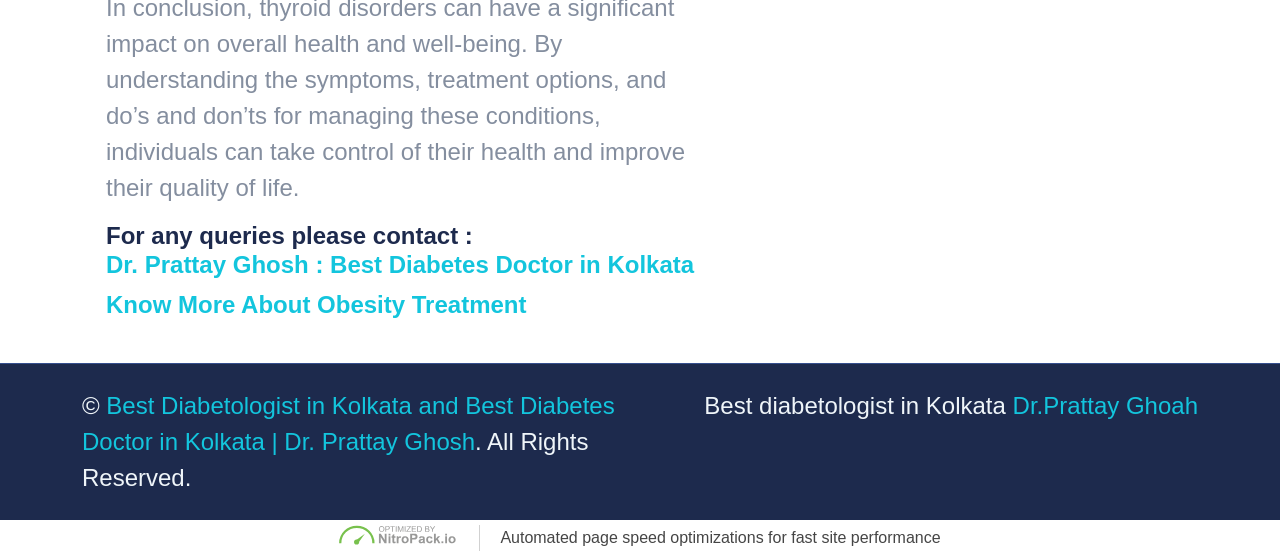Based on the image, please respond to the question with as much detail as possible:
What is the purpose of NitroPack.io?

The image element 'Optimized by NitroPack.io' is accompanied by a static text element 'Automated page speed optimizations for fast site performance', indicating that the purpose of NitroPack.io is to perform page speed optimizations.